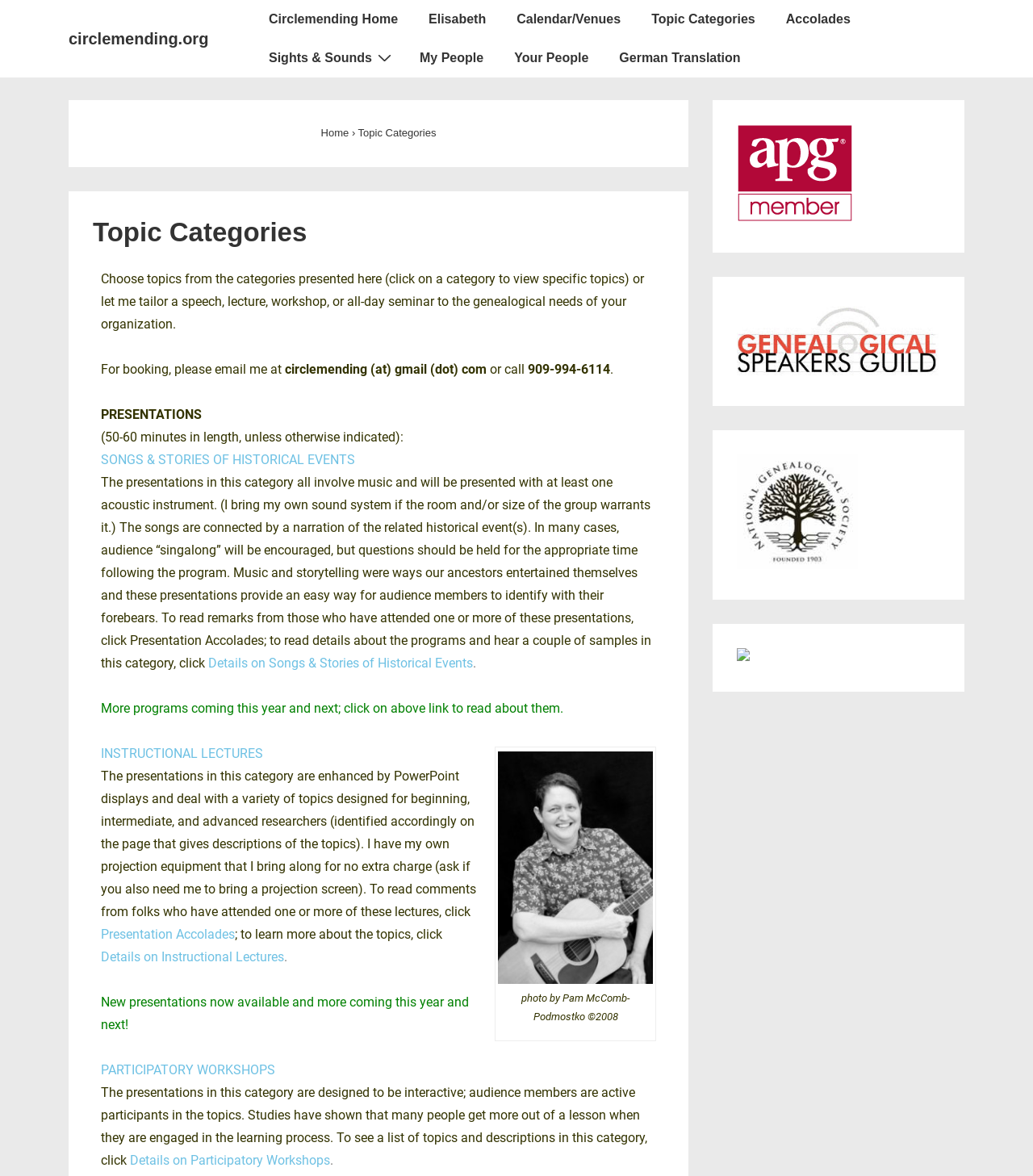What is the format of the presentations in the SONGS & STORIES OF HISTORICAL EVENTS category?
Based on the visual information, provide a detailed and comprehensive answer.

The presentations in the SONGS & STORIES OF HISTORICAL EVENTS category involve music and narration, and may include audience sing-along and a question-and-answer session.